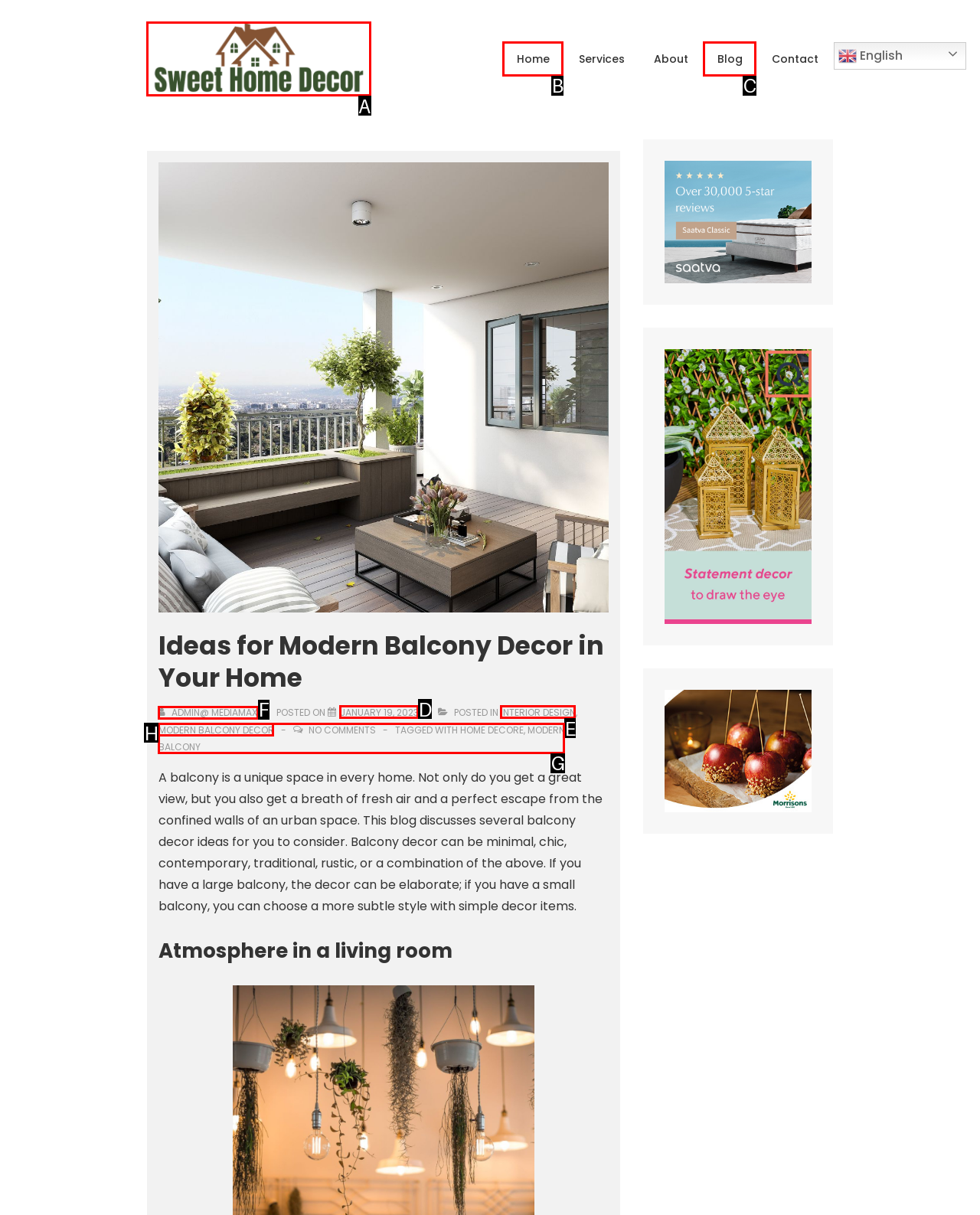Select the appropriate HTML element that needs to be clicked to execute the following task: View the blog post by admin@mediamax. Respond with the letter of the option.

F